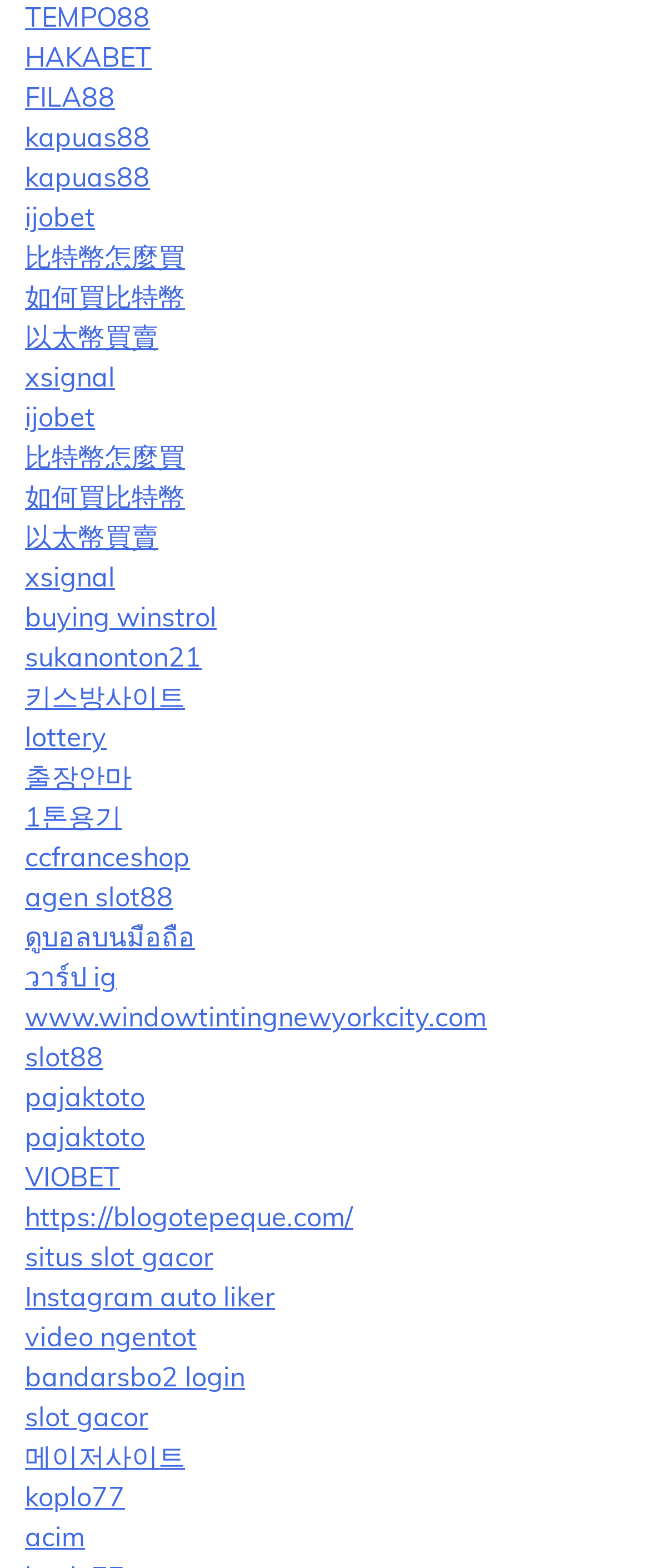Pinpoint the bounding box coordinates of the element to be clicked to execute the instruction: "Explore ccfranceshop website".

[0.038, 0.536, 0.292, 0.557]